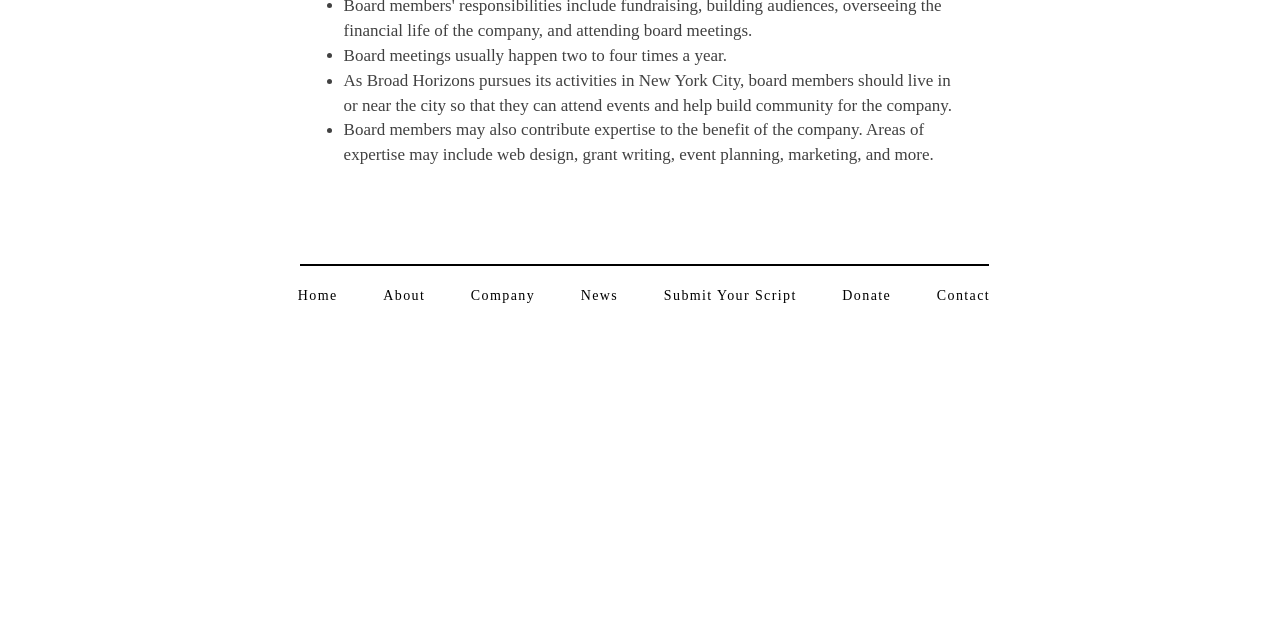Please find the bounding box for the following UI element description. Provide the coordinates in (top-left x, top-left y, bottom-right x, bottom-right y) format, with values between 0 and 1: Submit Your Script

[0.504, 0.432, 0.637, 0.496]